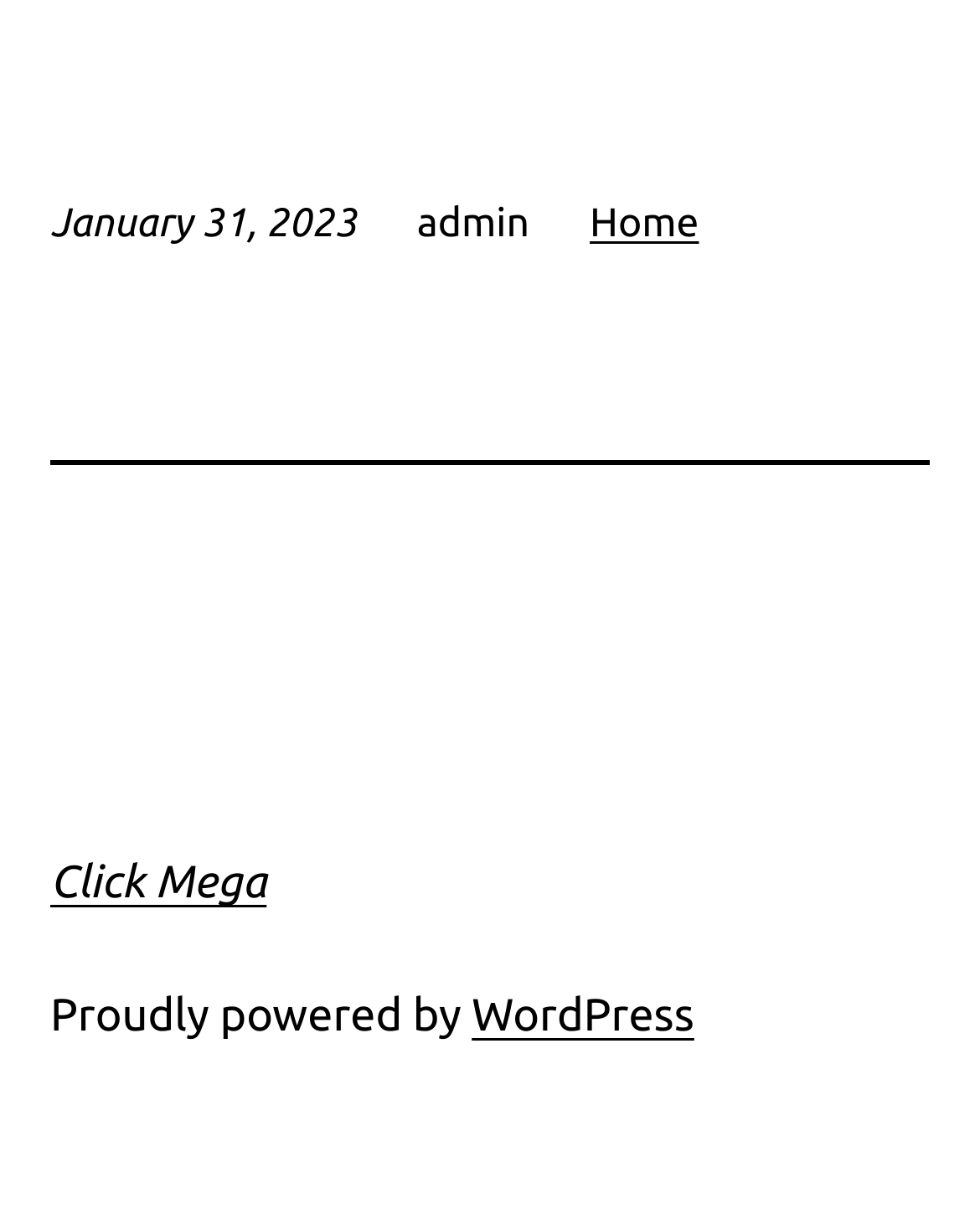What type of element separates the top and bottom sections of the page?
Provide a detailed and well-explained answer to the question.

I found the separator by looking at the separator element with an orientation of 'horizontal' located between the top and bottom sections of the page, which separates the navigation links from the footer content.